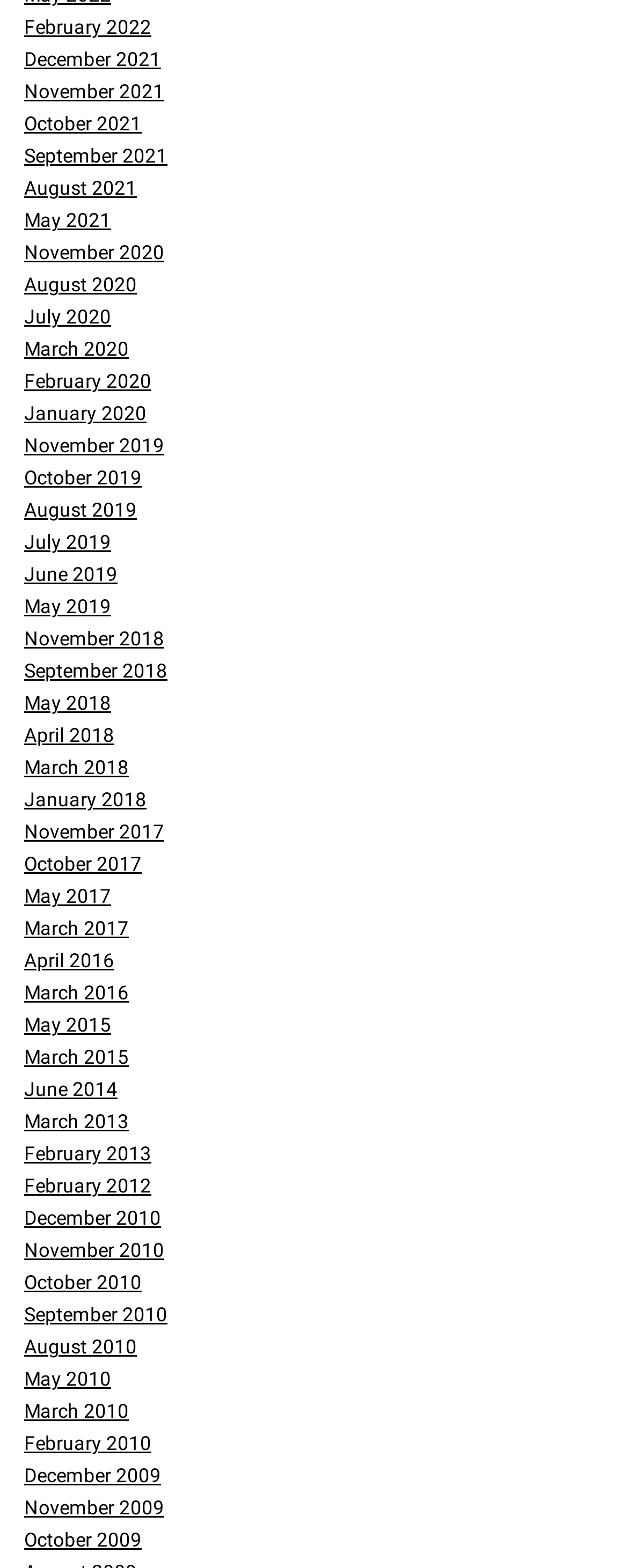Based on the provided description, "Post a Job", find the bounding box of the corresponding UI element in the screenshot.

None